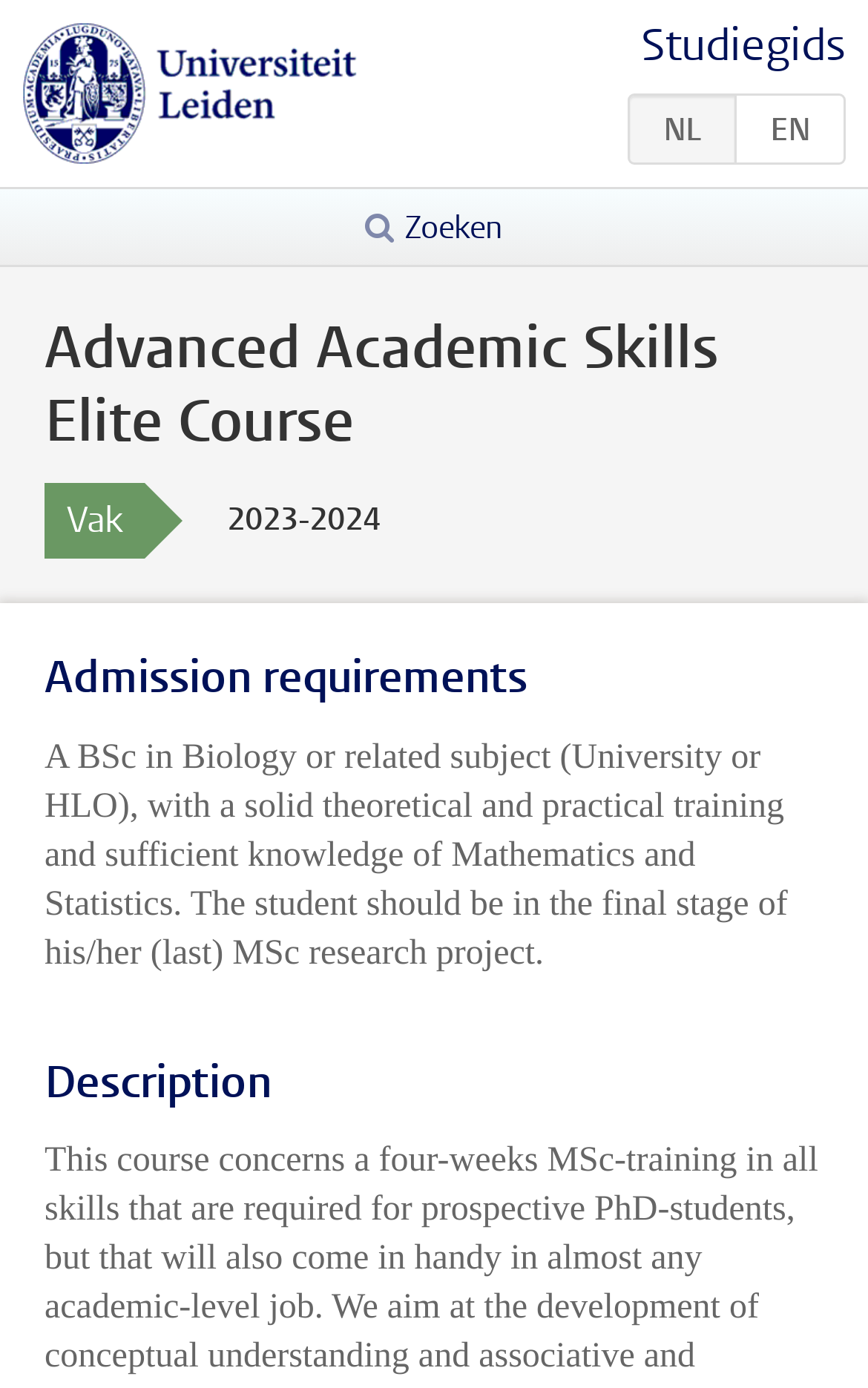What is the course duration?
Examine the image and give a concise answer in one word or a short phrase.

2023-2024